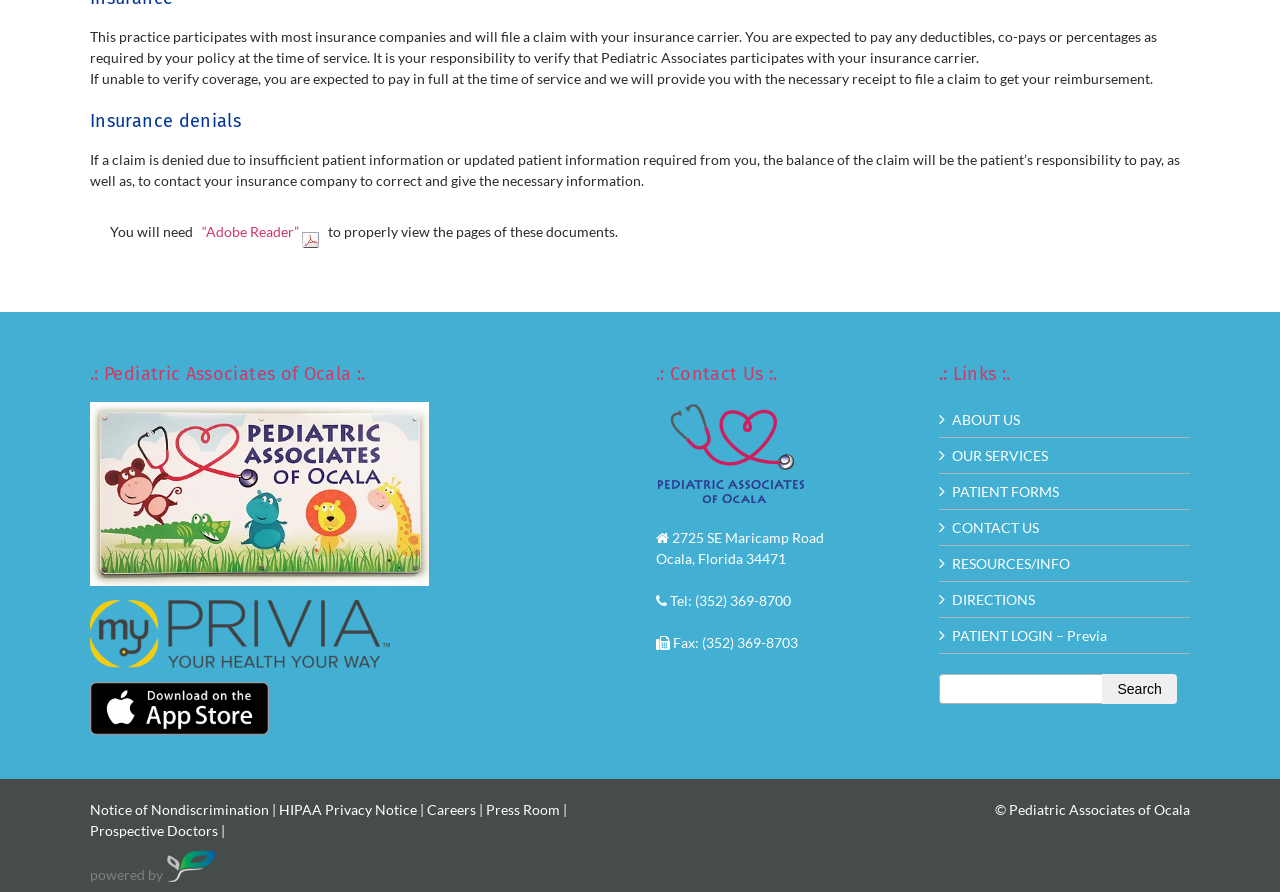Identify the bounding box coordinates of the part that should be clicked to carry out this instruction: "Search".

[0.861, 0.756, 0.92, 0.79]